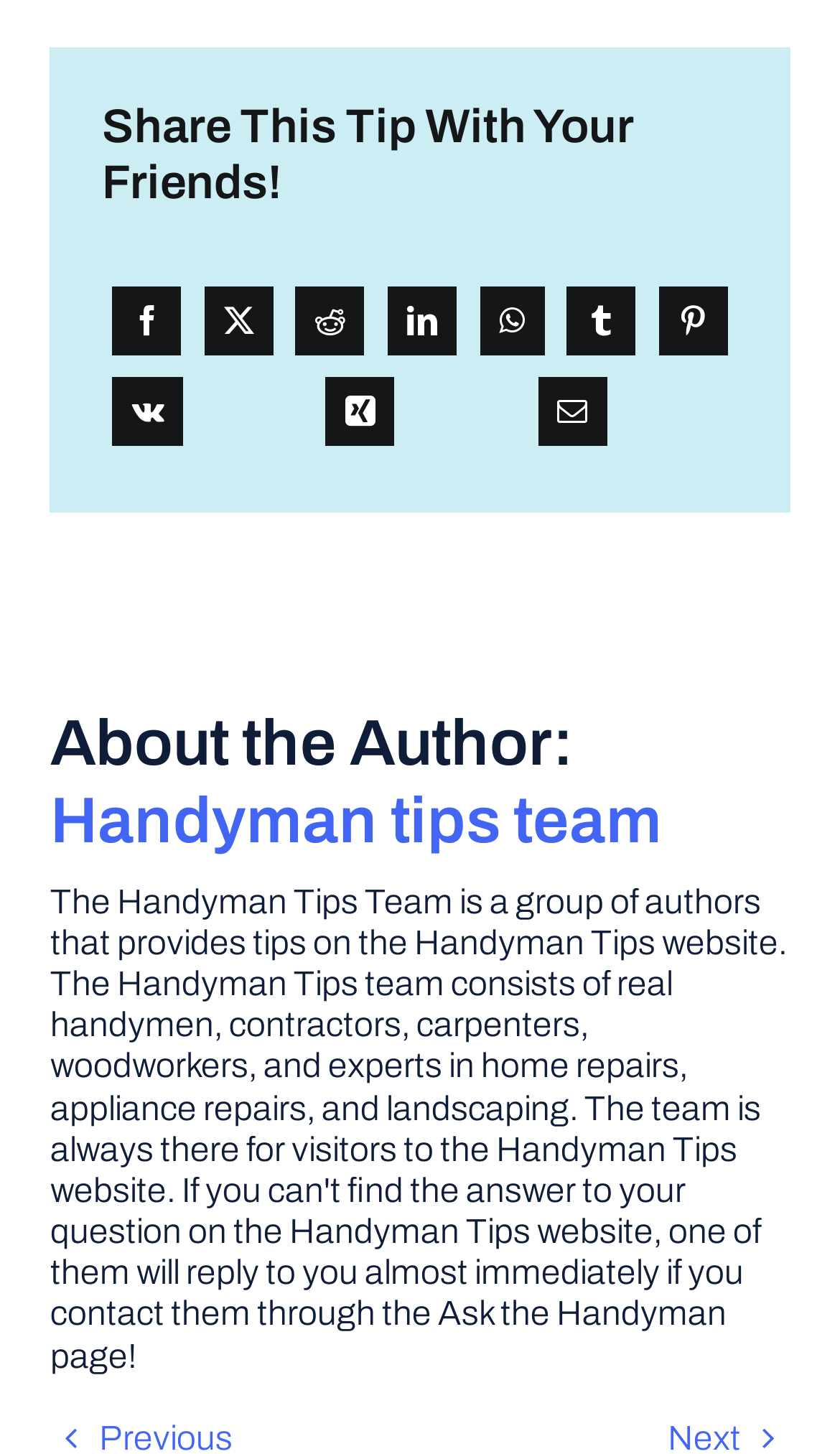Provide the bounding box coordinates of the section that needs to be clicked to accomplish the following instruction: "Share this tip on LinkedIn."

[0.449, 0.189, 0.556, 0.251]